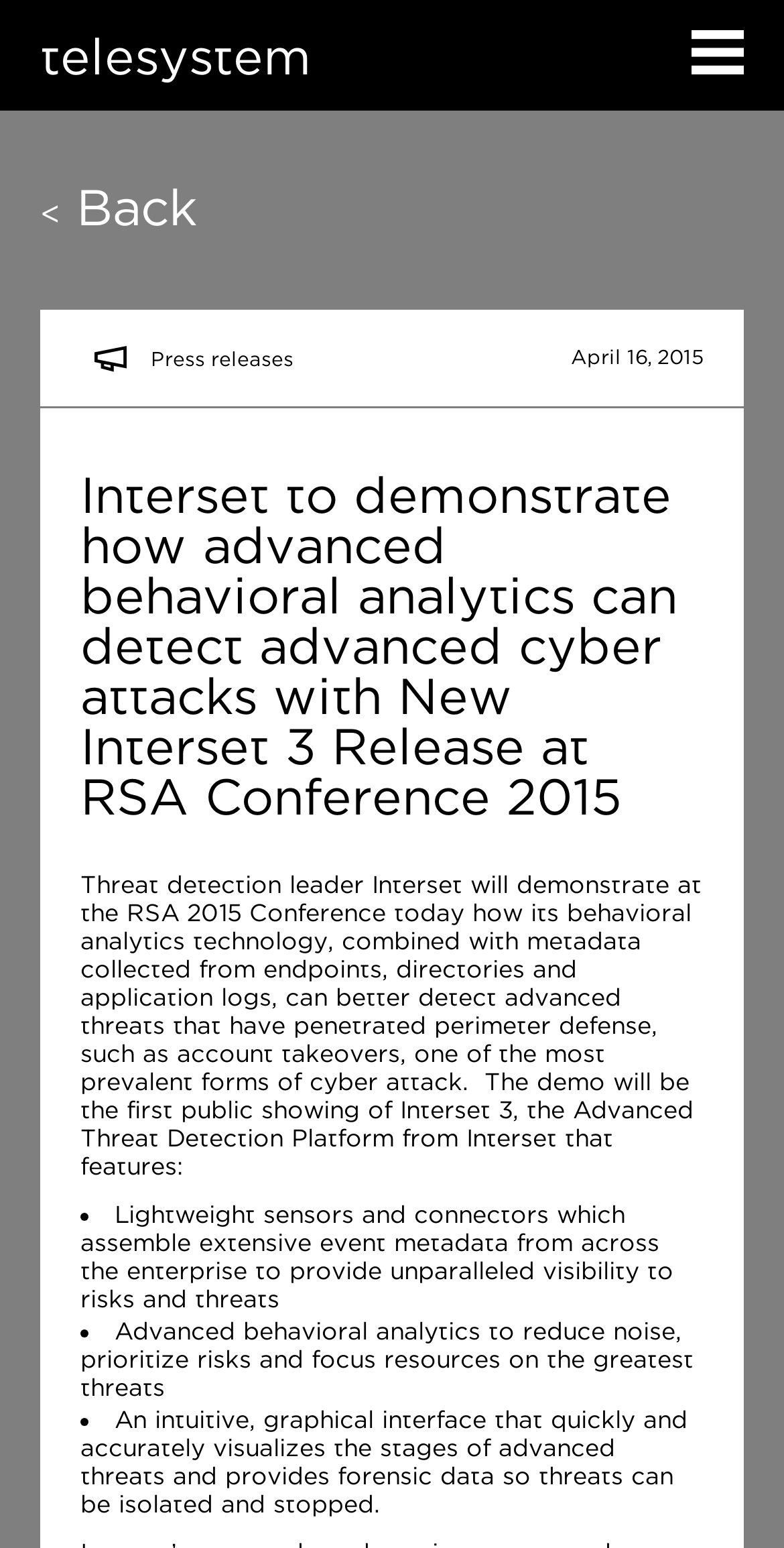Use a single word or phrase to answer this question: 
What is the company demonstrating at the RSA 2015 Conference?

Interset 3